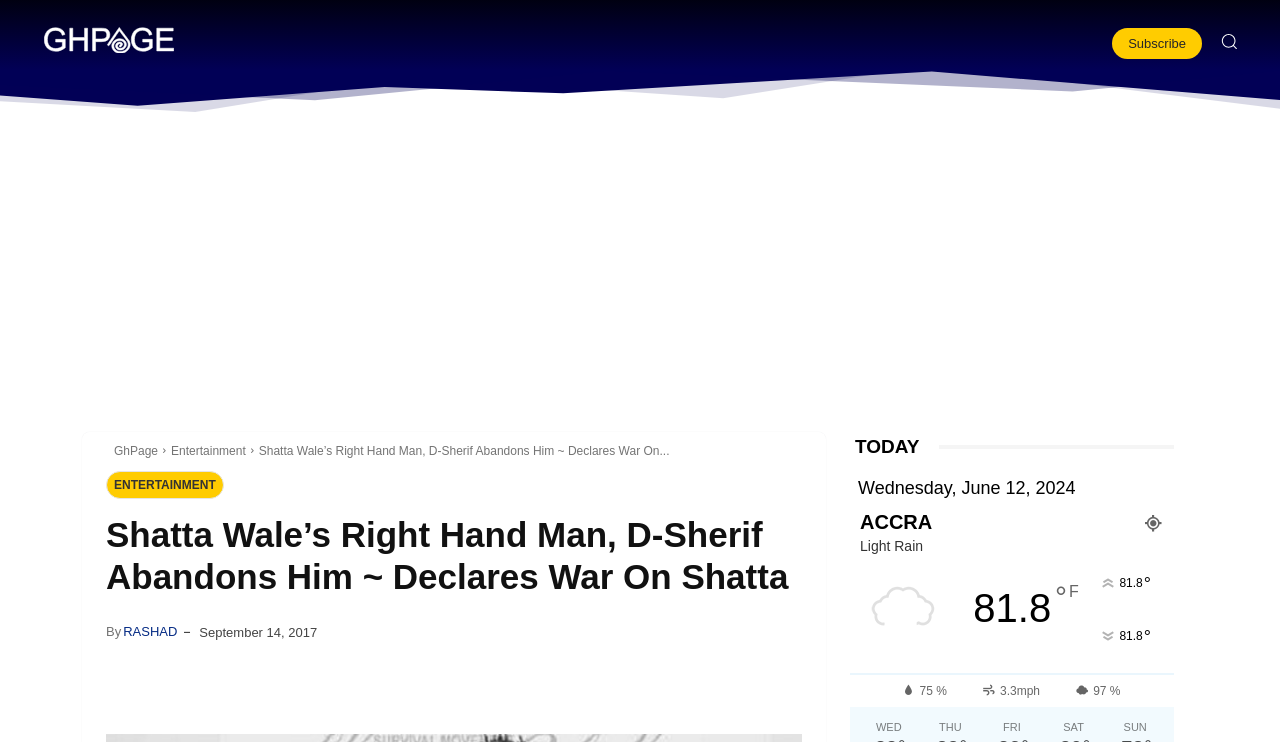Pinpoint the bounding box coordinates of the element that must be clicked to accomplish the following instruction: "Read the 'ENTERTAINMENT' article". The coordinates should be in the format of four float numbers between 0 and 1, i.e., [left, top, right, bottom].

[0.134, 0.598, 0.192, 0.617]